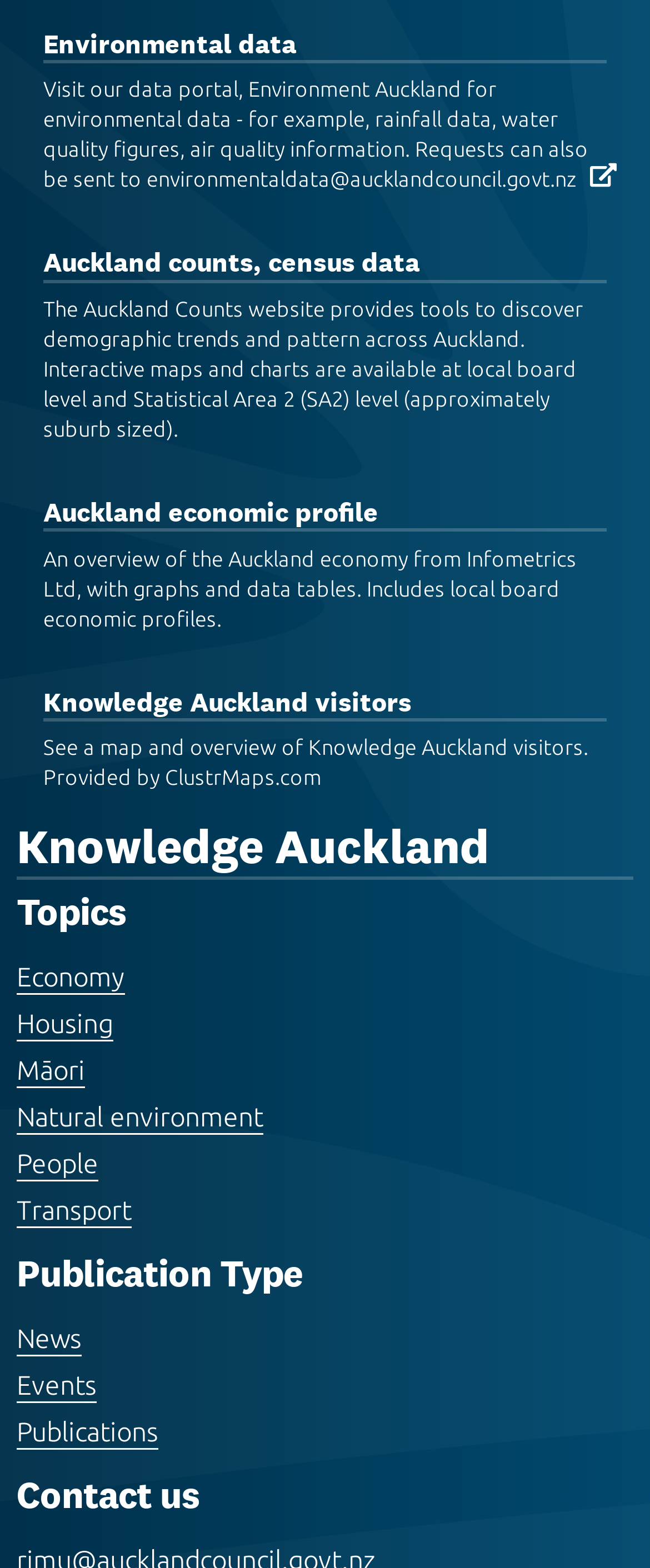Locate the bounding box coordinates of the region to be clicked to comply with the following instruction: "Explore Auckland economic profile". The coordinates must be four float numbers between 0 and 1, in the form [left, top, right, bottom].

[0.026, 0.3, 0.974, 0.42]